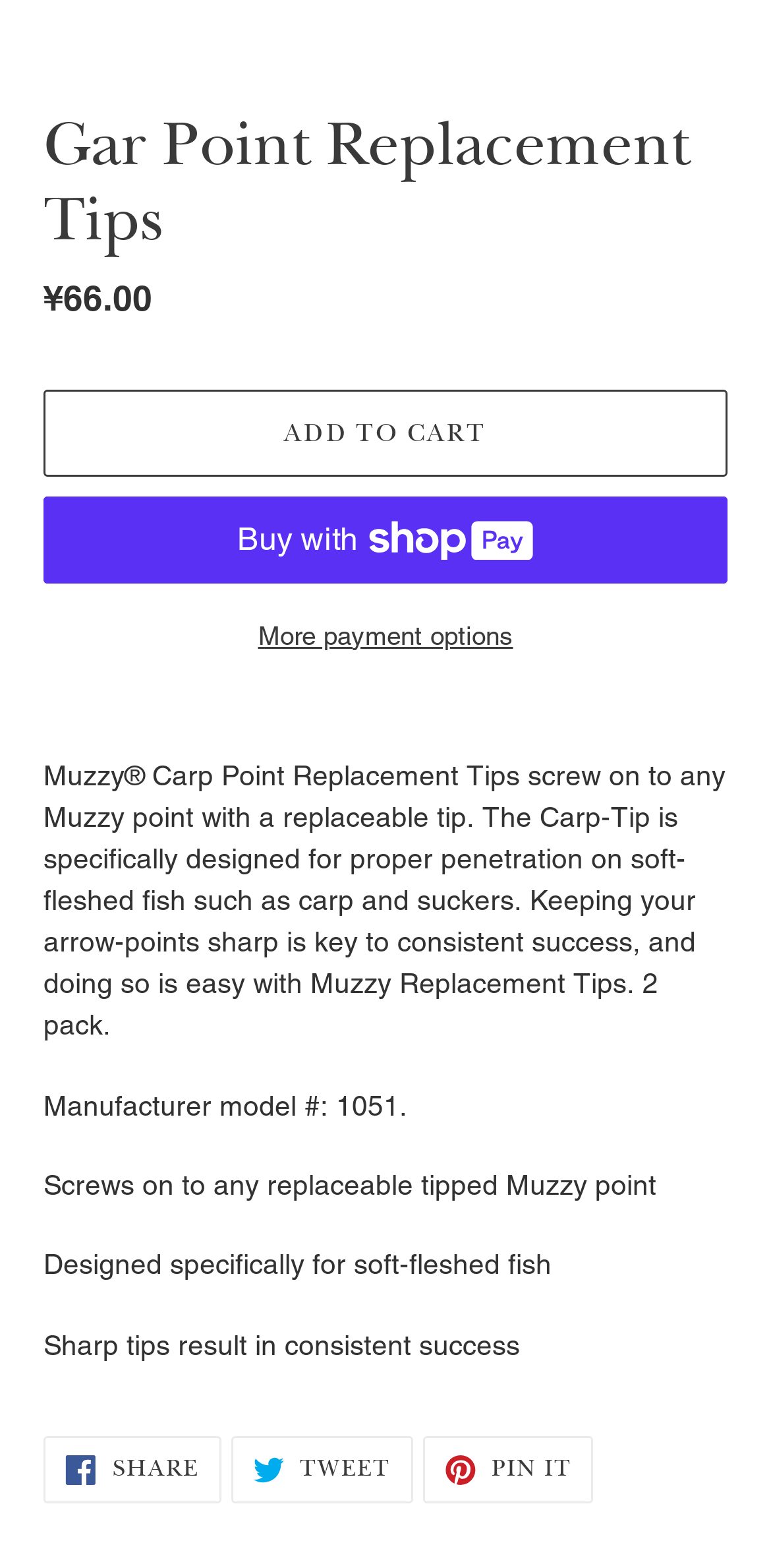How many payment options are available?
Analyze the image and provide a thorough answer to the question.

There are three payment options available, which are 'Add to cart', 'Buy now with ShopPay', and 'More payment options'.